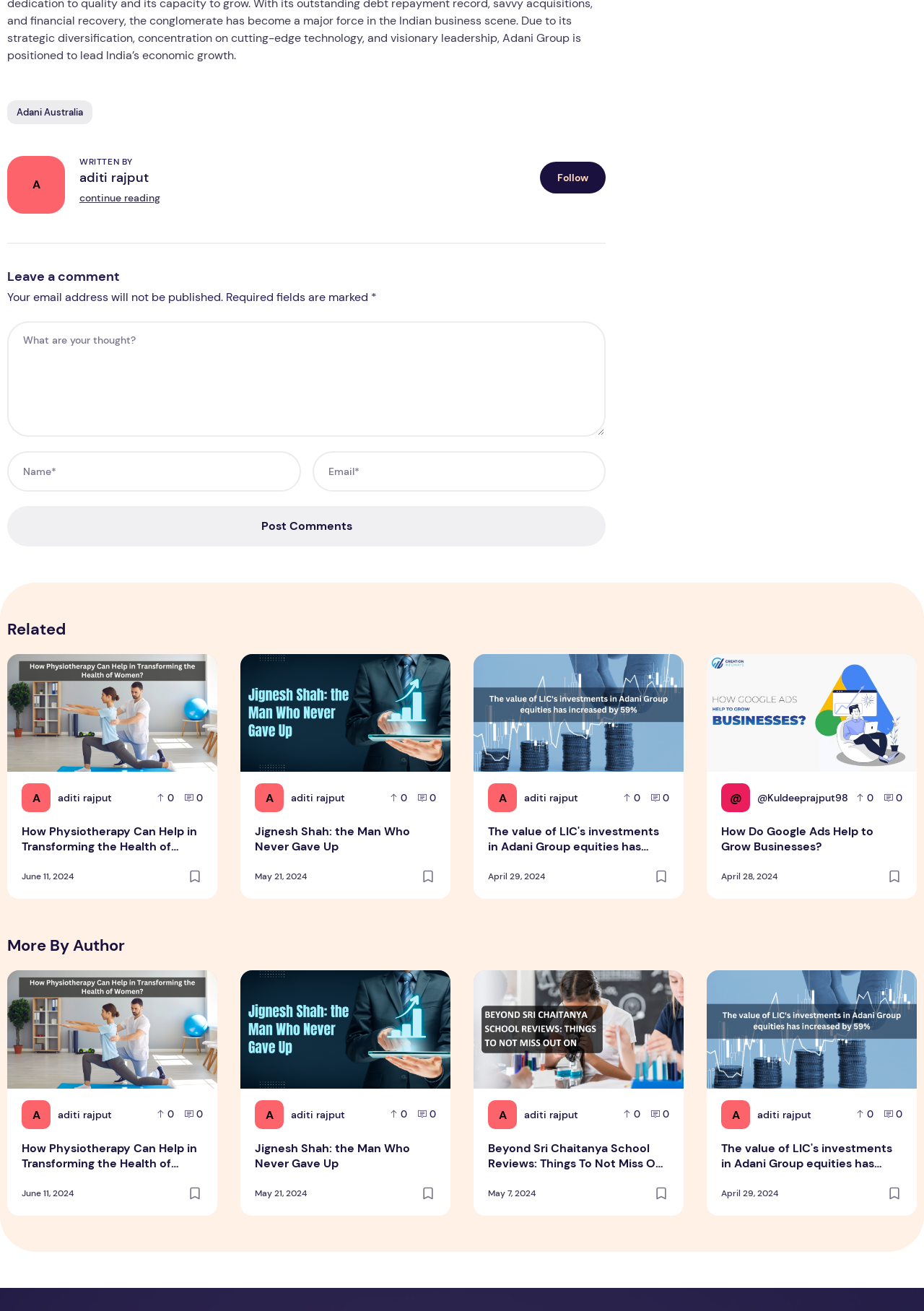Please provide the bounding box coordinate of the region that matches the element description: aditi rajput. Coordinates should be in the format (top-left x, top-left y, bottom-right x, bottom-right y) and all values should be between 0 and 1.

[0.086, 0.127, 0.173, 0.143]